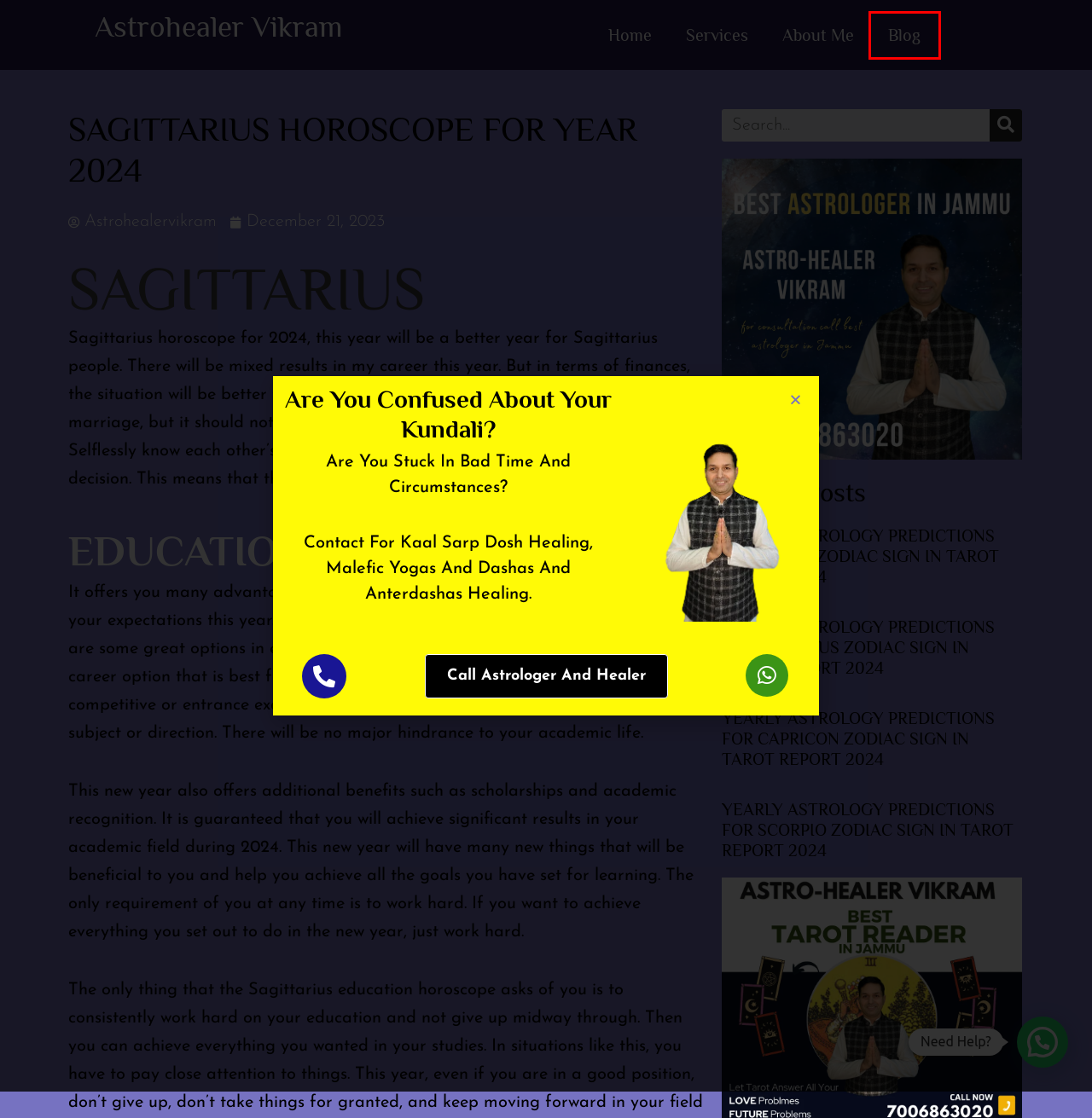Given a webpage screenshot with a red bounding box around a UI element, choose the webpage description that best matches the new webpage after clicking the element within the bounding box. Here are the candidates:
A. Astrohealervikram, Author at Astrohealer Vikram
B. About Me - Astrohealer Vikram
C. YEARLY ASTROLOGY PREDICTIONS FOR SCORPIO ZODIAC SIGN IN TAROT REPORT 2024 - Astrohealer Vikram
D. December 21, 2023 - Astrohealer Vikram
E. YEARLY ASTROLOGY PREDICTIONS FOR PISCES ZODIAC SIGN IN TAROT REPORT 2024 - Astrohealer Vikram
F. Services - Astrohealer Vikram
G. Blog - Astrohealer Vikram
H. YEARLY ASTROLOGY PREDICTIONS FOR CAPRICON ZODIAC SIGN IN TAROT REPORT 2024 - Astrohealer Vikram

G